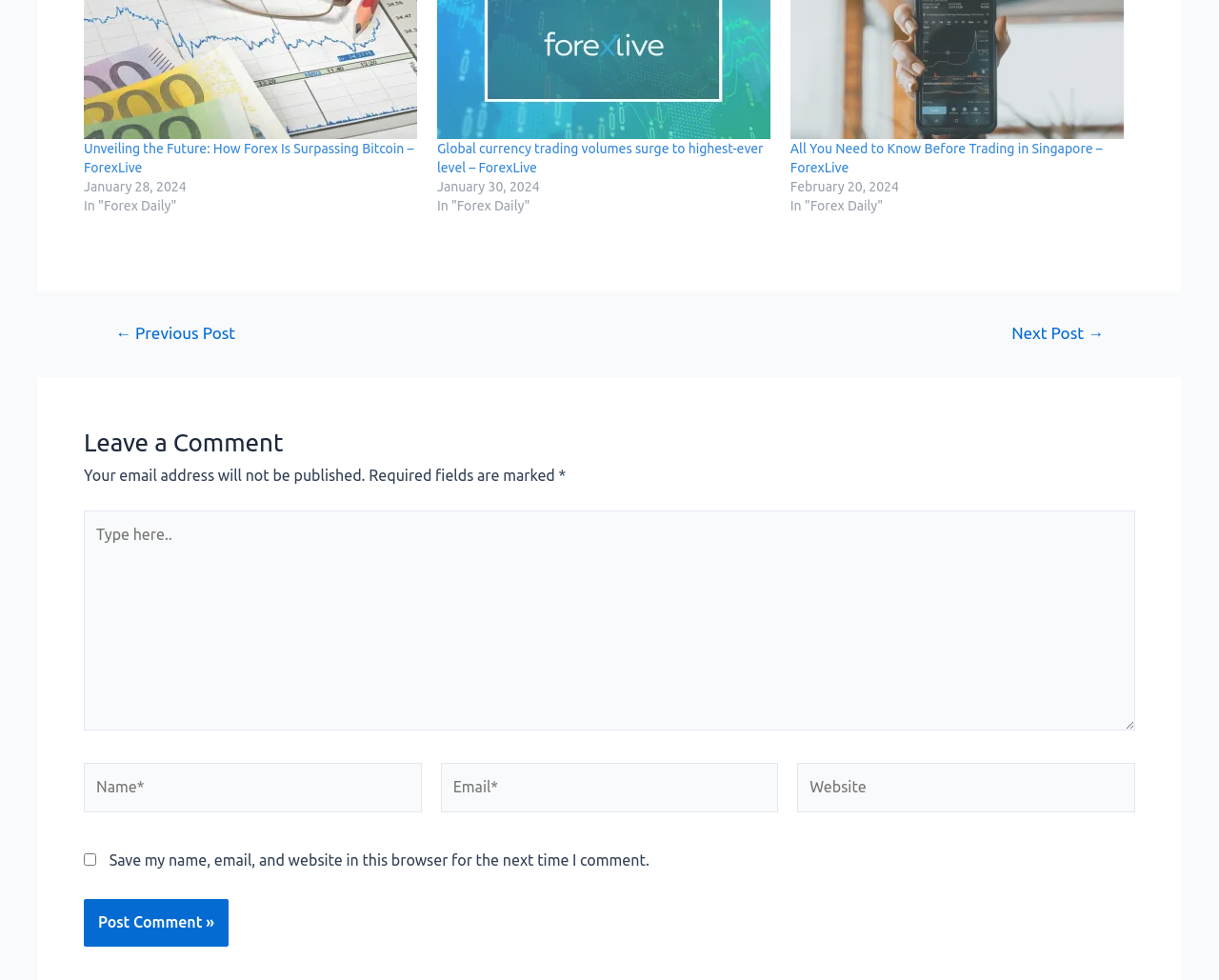How many fields are required in the comment form?
Provide a one-word or short-phrase answer based on the image.

Three